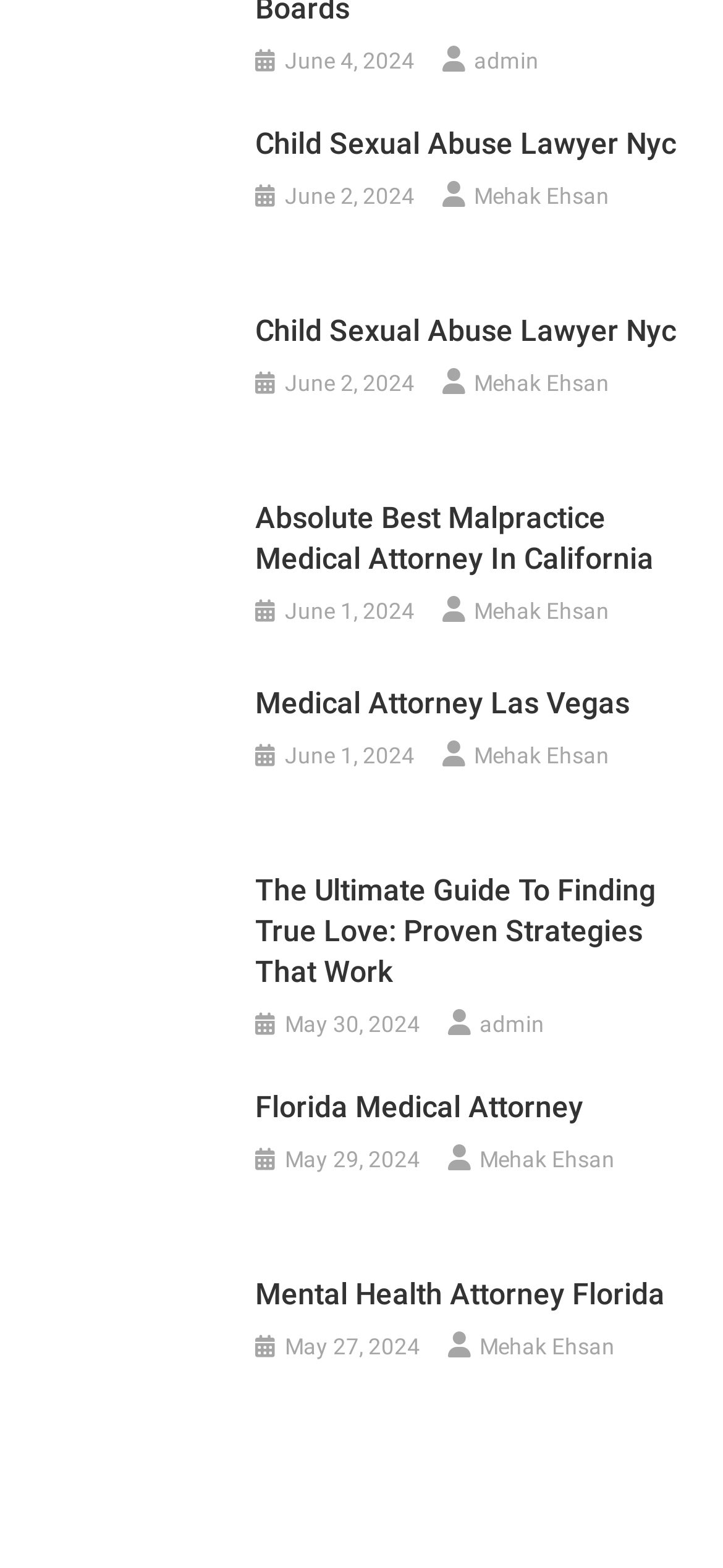Utilize the information from the image to answer the question in detail:
What is the topic of the third post?

The topic of the third post is related to Medical Attorney, which can be determined by looking at the heading 'Absolute Best Malpractice Medical Attorney In California' and the corresponding image and link.